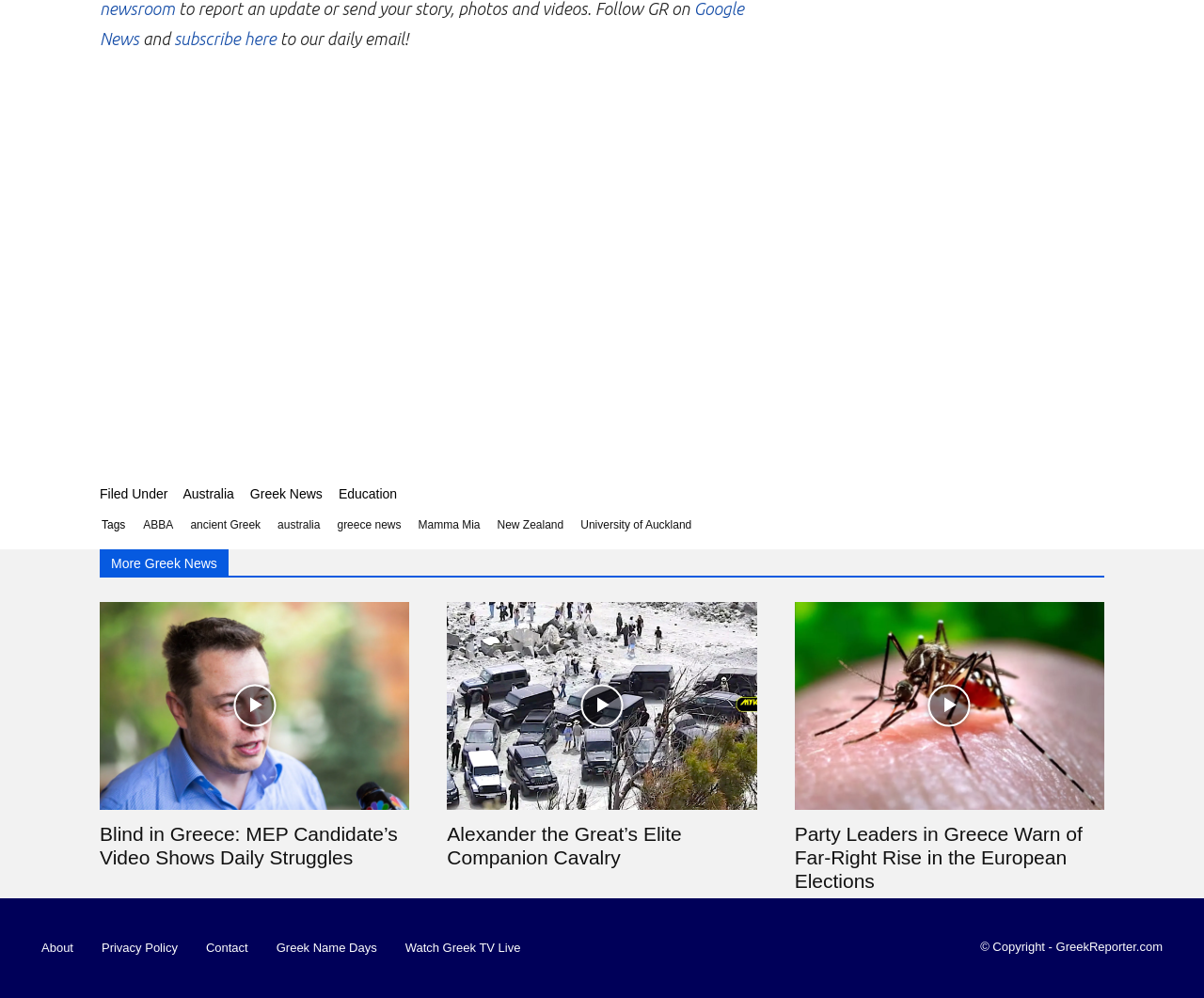Identify and provide the bounding box for the element described by: "Australia".

[0.147, 0.485, 0.199, 0.505]